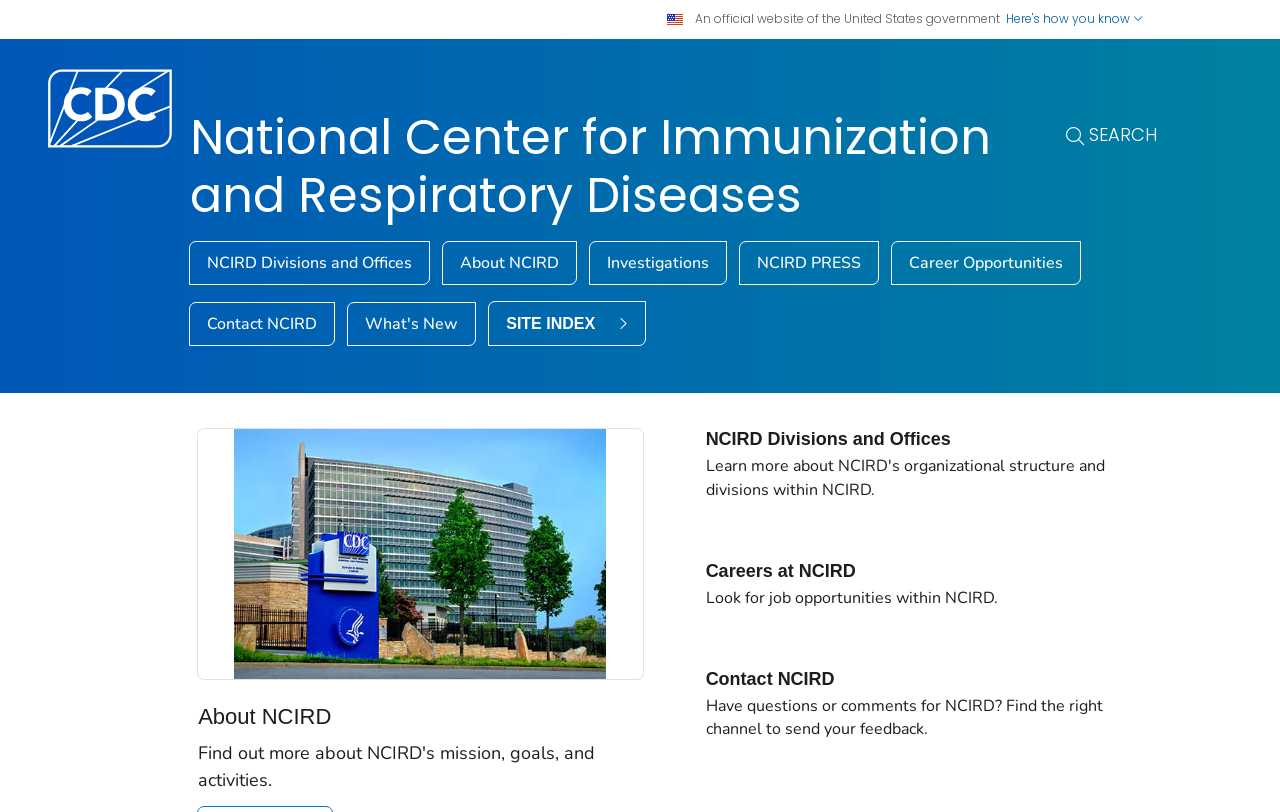How can I contact NCIRD?
Answer the question based on the image using a single word or a brief phrase.

Through the 'Contact NCIRD' link